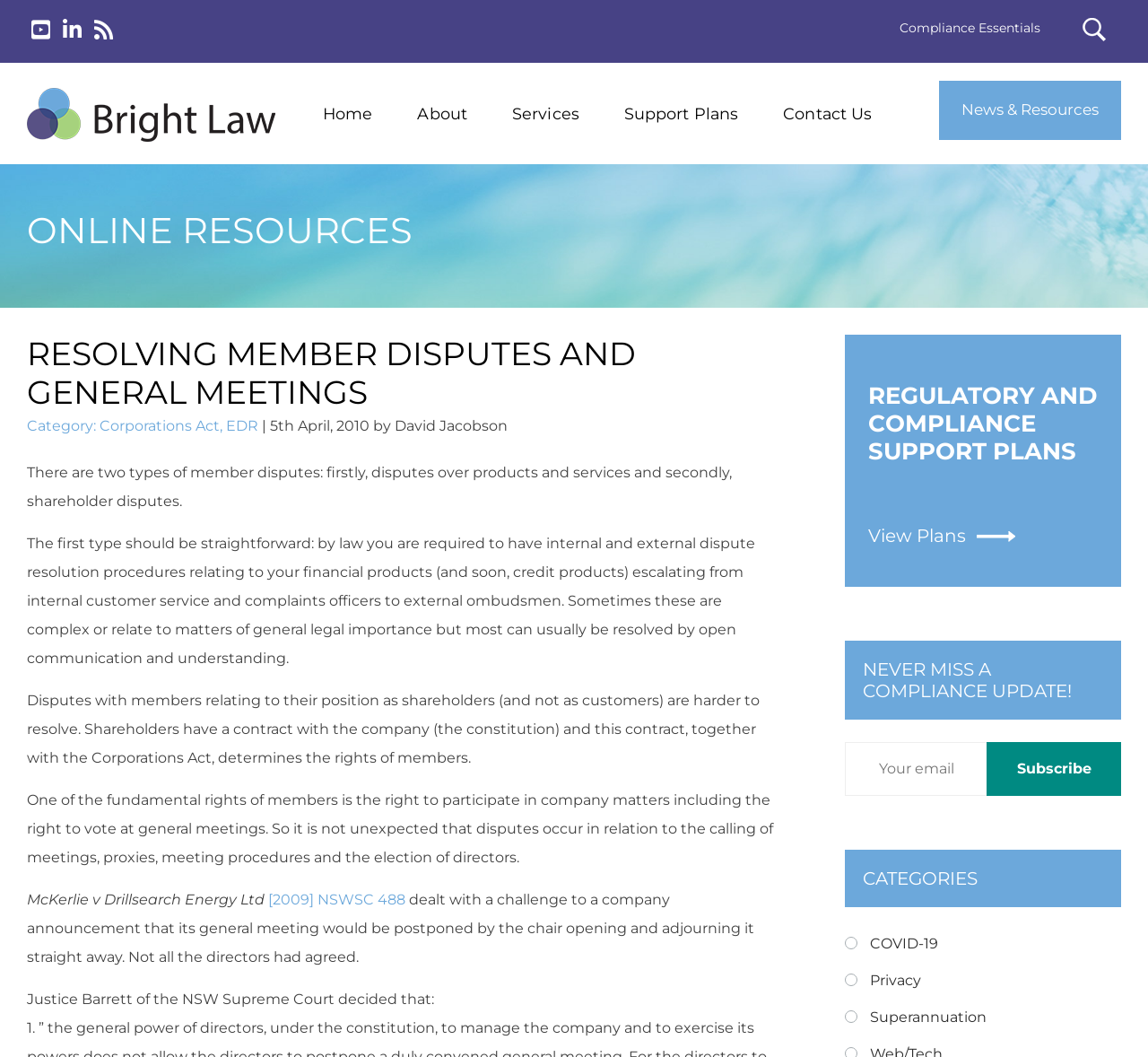Find the bounding box coordinates of the element I should click to carry out the following instruction: "Click the 'REGULATORY AND COMPLIANCE SUPPORT PLANS View Plans' link".

[0.736, 0.317, 0.977, 0.555]